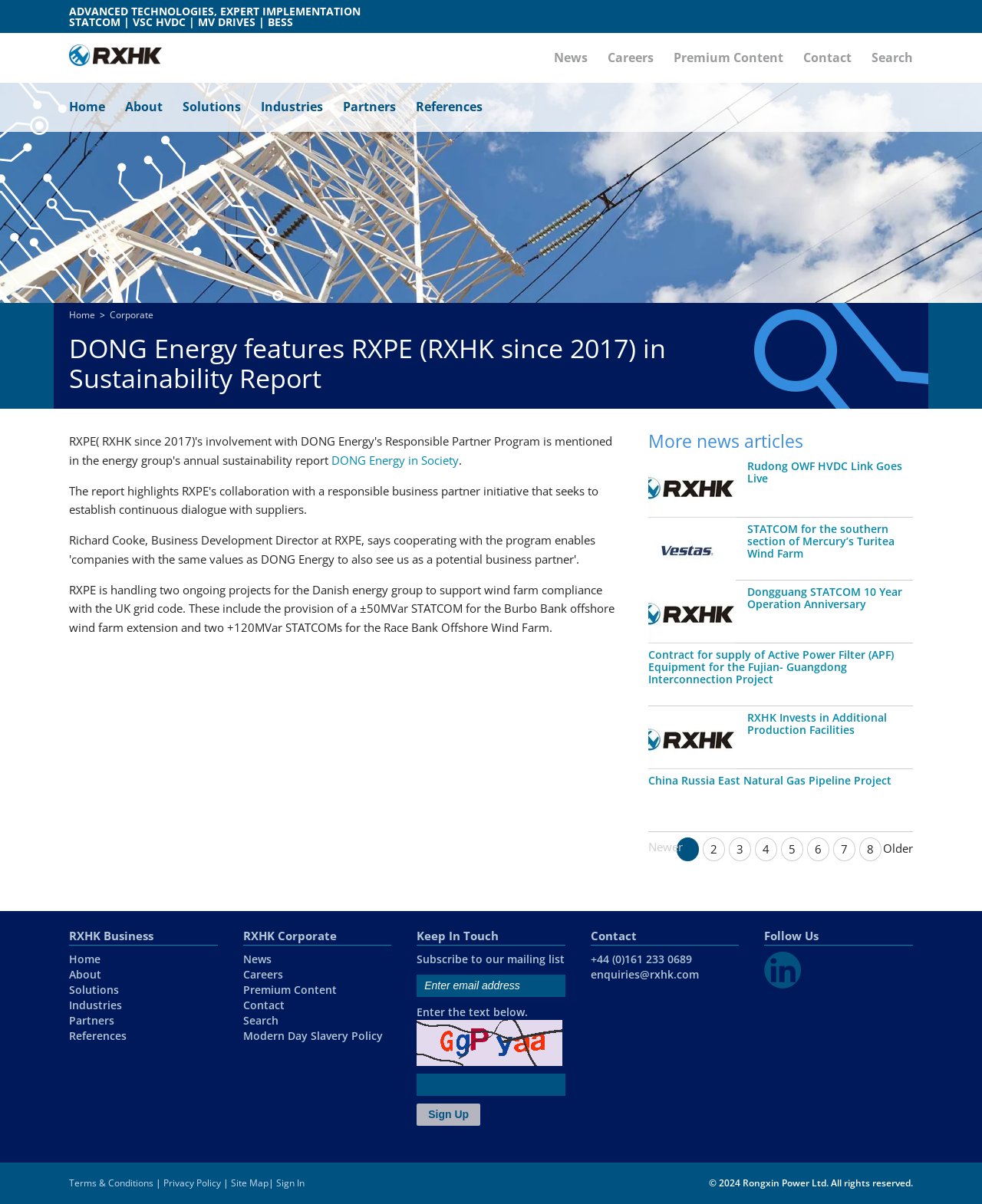Could you specify the bounding box coordinates for the clickable section to complete the following instruction: "Search for something"?

[0.888, 0.04, 0.93, 0.057]